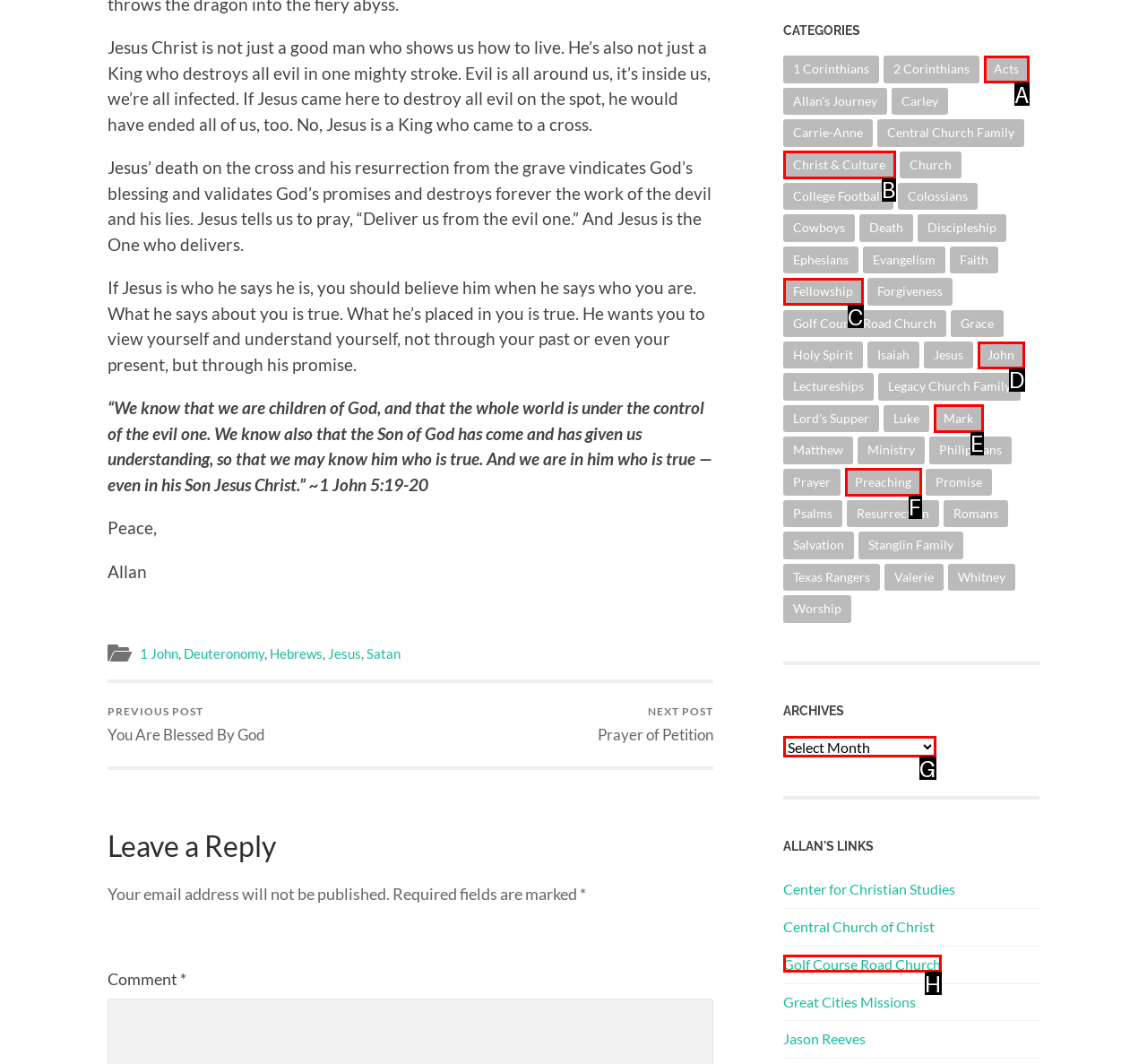Based on the given description: Golf Course Road Church, identify the correct option and provide the corresponding letter from the given choices directly.

H